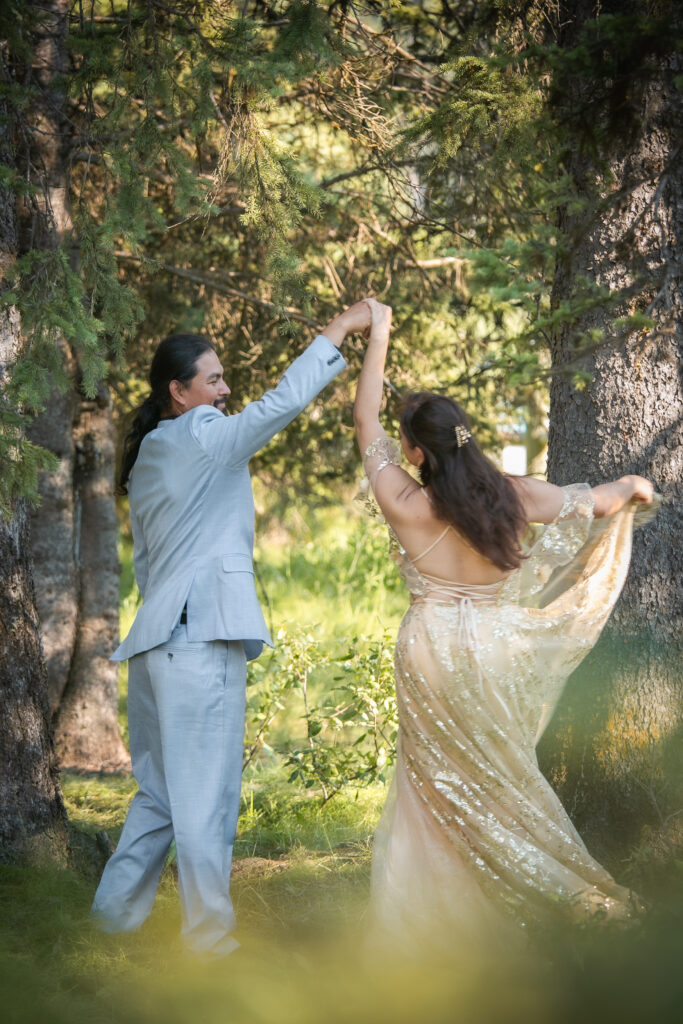Answer the following in one word or a short phrase: 
What is the woman's hair adorned with?

delicate hair accessory